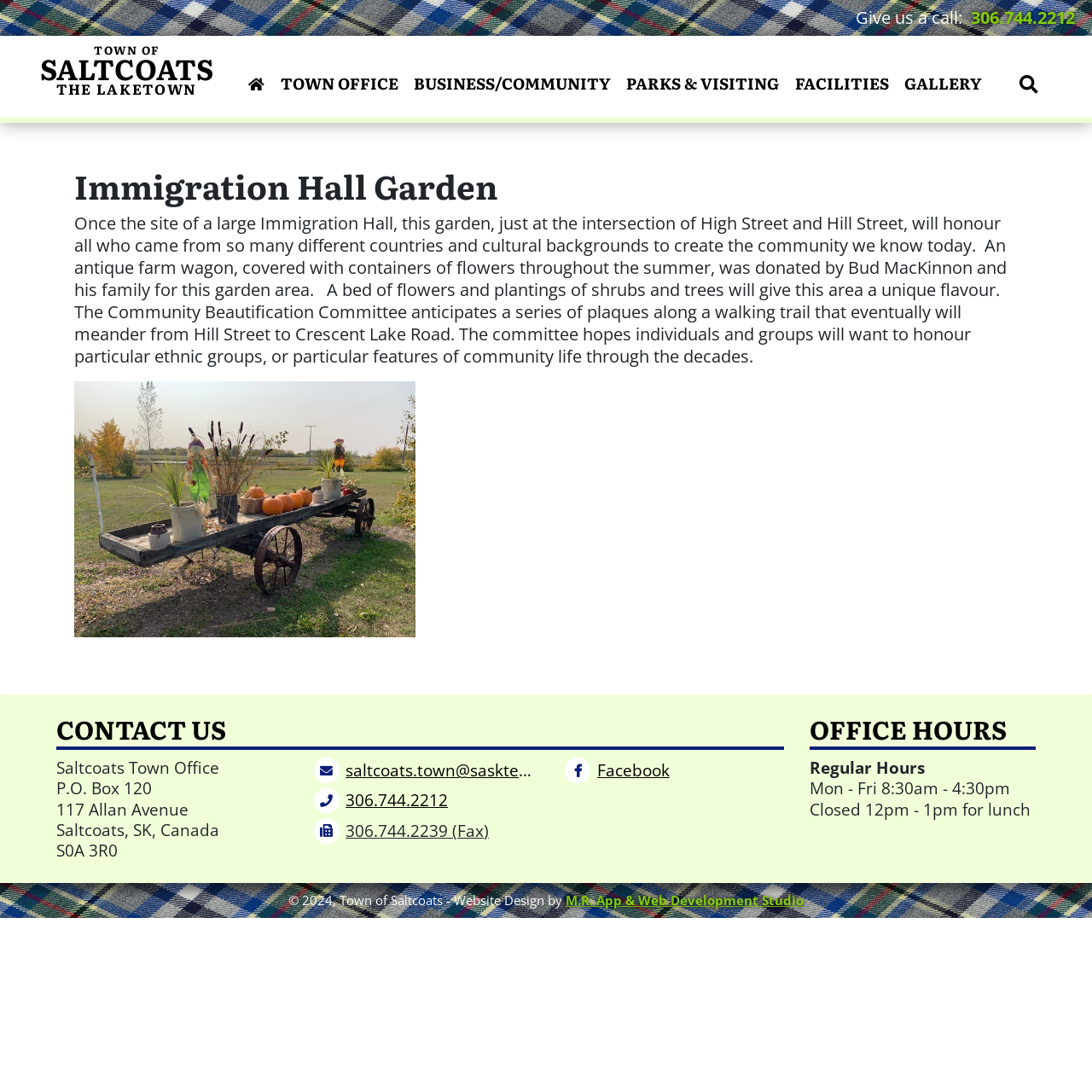Identify the bounding box of the UI element described as follows: "306.744.2239 (Fax)". Provide the coordinates as four float numbers in the range of 0 to 1 [left, top, right, bottom].

[0.282, 0.749, 0.488, 0.772]